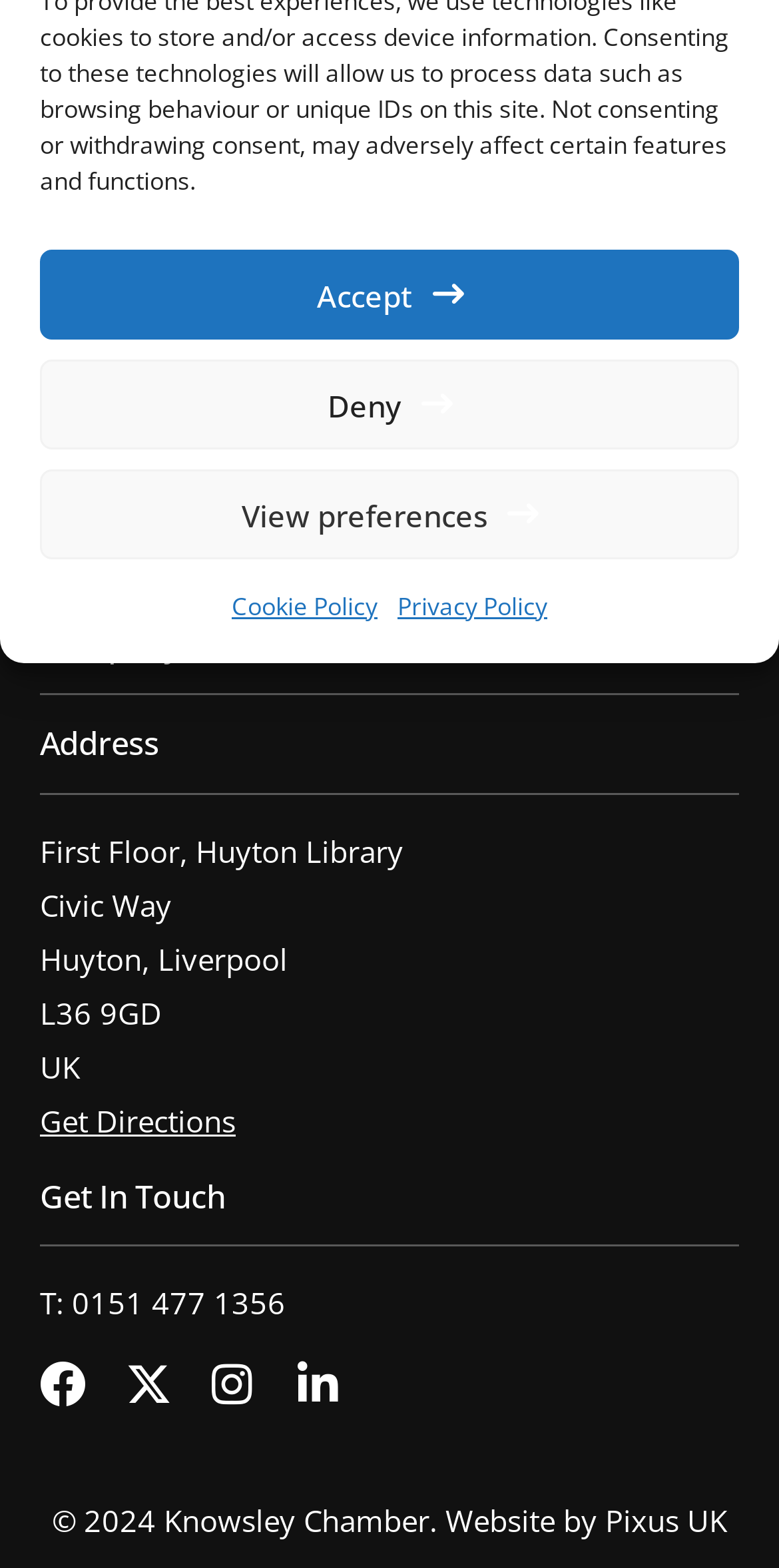Identify and provide the bounding box coordinates of the UI element described: "Cookie Policy". The coordinates should be formatted as [left, top, right, bottom], with each number being a float between 0 and 1.

[0.297, 0.369, 0.485, 0.404]